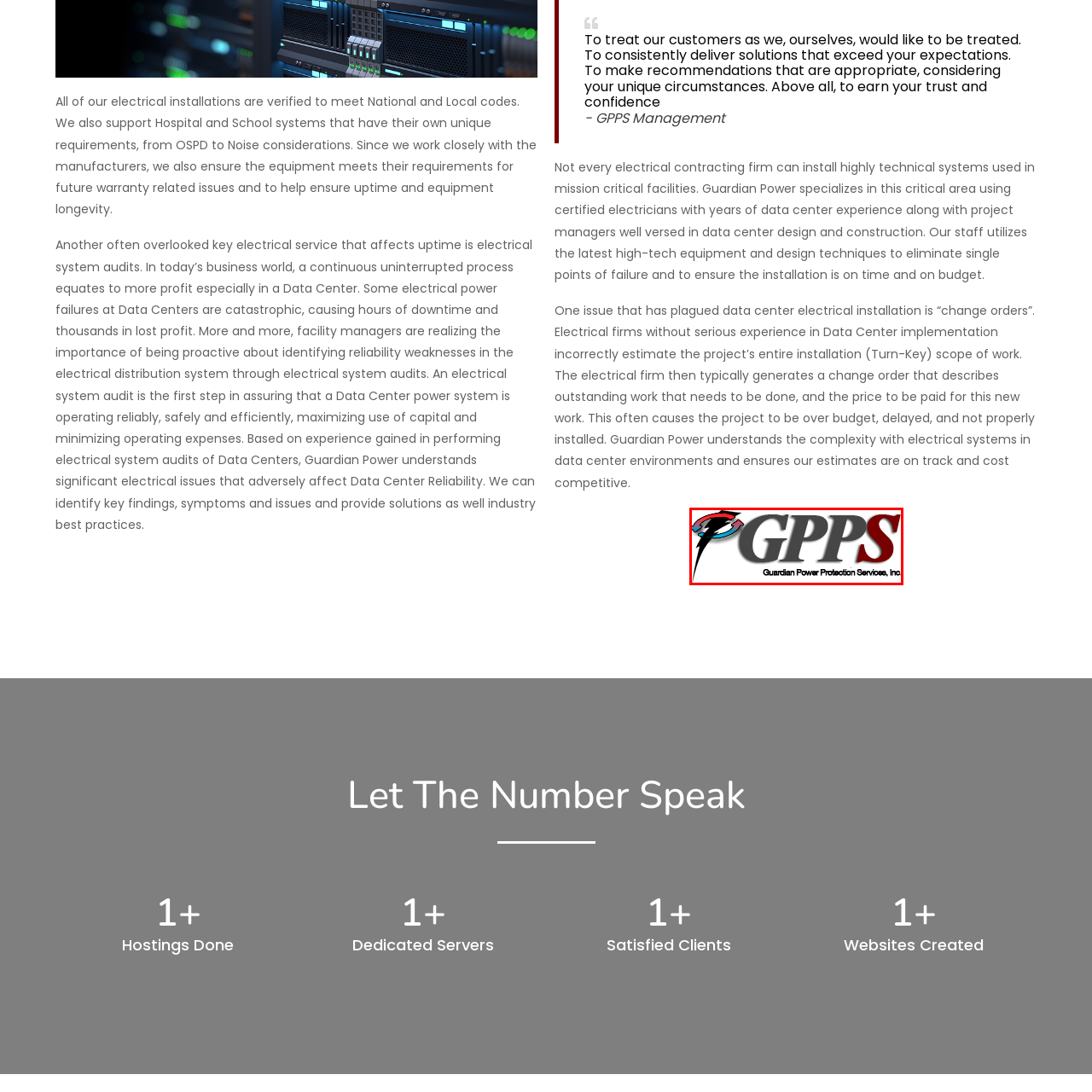What does the lightning bolt in the logo symbolize?
Pay attention to the image part enclosed by the red bounding box and answer the question using a single word or a short phrase.

Energy